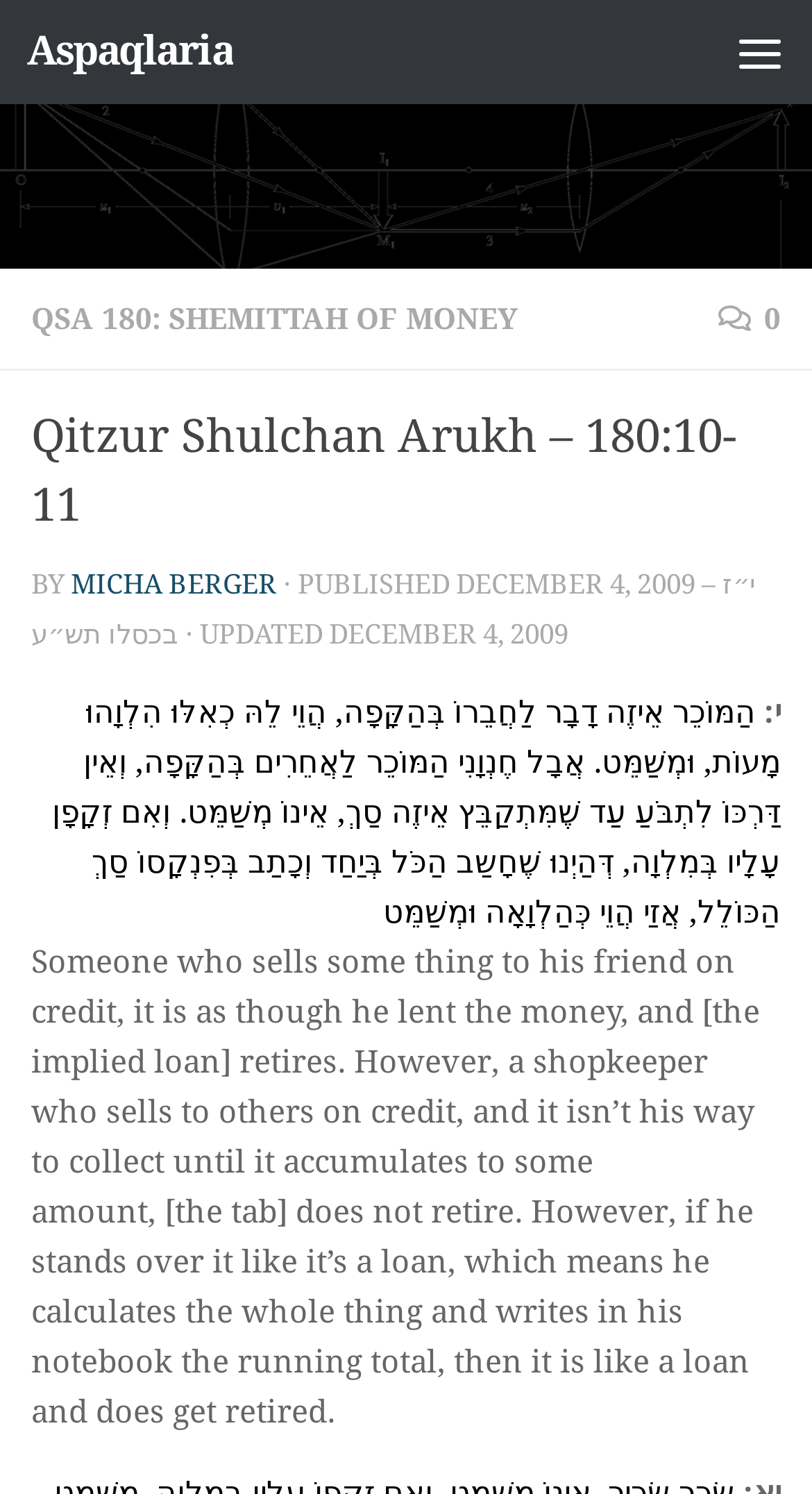Give a detailed explanation of the elements present on the webpage.

This webpage appears to be a Jewish religious text or article, specifically from the "Qitzur Shulchan Arukh" series, focusing on laws and regulations related to Shemittah (Sabbatical year) and money lending.

At the top of the page, there are three links: "Skip to content", "Aspaqlaria", and a button labeled "Menu". Below these links, there is a horizontal navigation bar with a link to "QSA 180: SHEMITTAH OF MONEY" and a button with a icon.

The main content of the page is divided into two sections. The first section has a heading "Qitzur Shulchan Arukh – 180:10-11" and is attributed to "MICHA BERGER". It includes a publication date, "DECEMBER 4, 2009 – י״ז בכסלו תש״ע", and an update date.

The second section is the main article, which discusses the laws of Shemittah and money lending. The text is written in Hebrew, with a translation provided in English below it. The article explains the rules for a shopkeeper who sells to others on credit and how it affects the Shemittah laws.

Overall, the webpage has a simple and organized layout, with clear headings and concise text. The content is focused on providing information and explanations related to Jewish law and tradition.